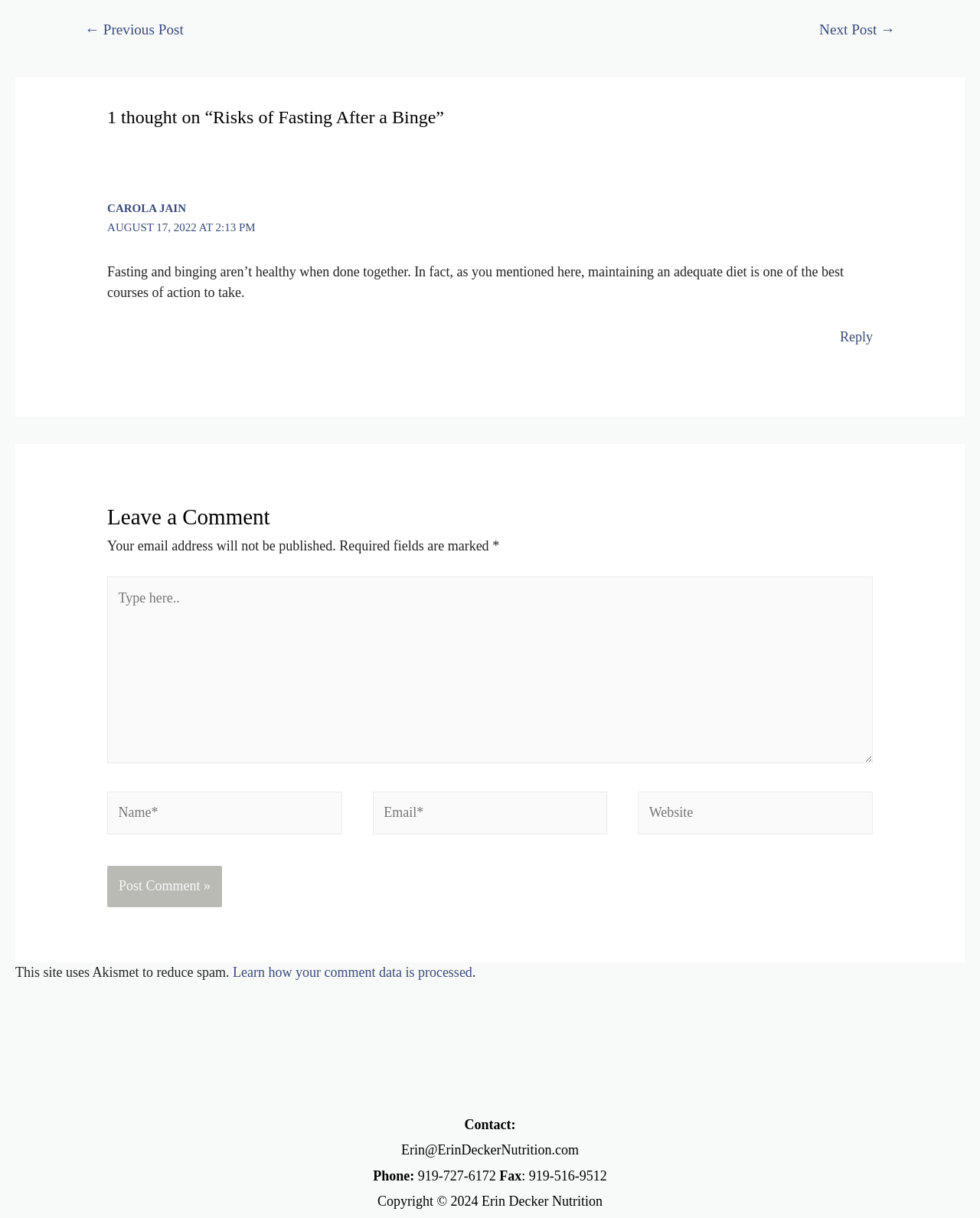What is the topic of the article?
Please respond to the question with as much detail as possible.

The topic of the article can be determined by looking at the heading '1 thought on “Risks of Fasting After a Binge”' which suggests that the article is discussing the risks associated with fasting after a binge.